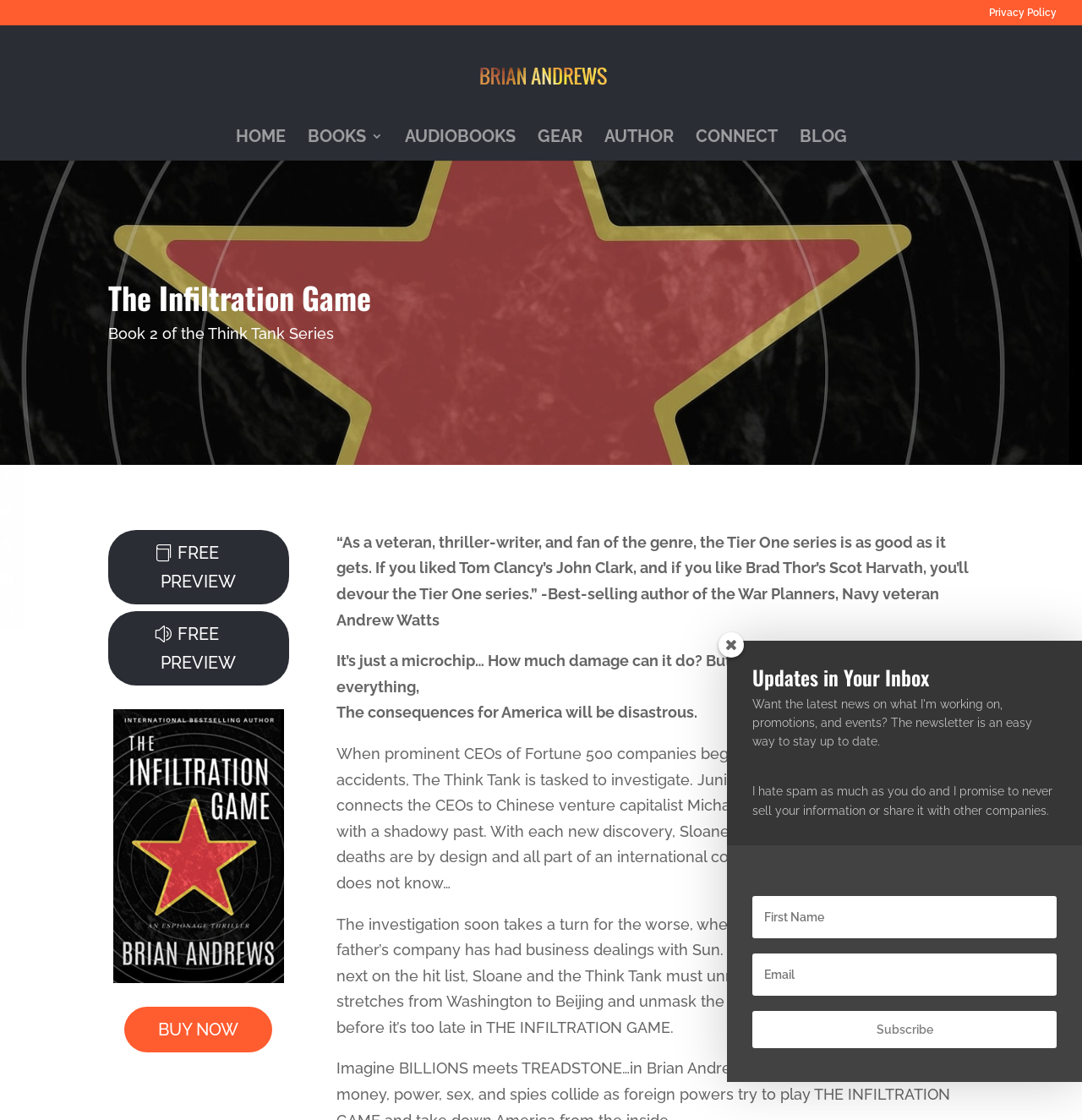Please find the bounding box coordinates of the element that must be clicked to perform the given instruction: "Explore 'Global Hubs' in Montreal". The coordinates should be four float numbers from 0 to 1, i.e., [left, top, right, bottom].

None